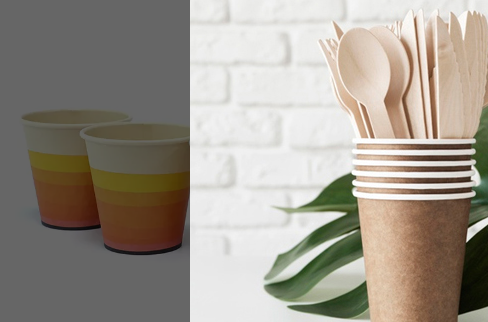Convey a detailed narrative of what is depicted in the image.

The image showcases a vibrant arrangement of disposable paper cups and wooden utensils. On the left, two colorful paper cups feature a striking gradient design, transitioning from deep orange at the bottom to a soft yellow at the top, creating an eye-catching visual appeal perfect for beverages. On the right, a tall, brown kraft paper cup is adorned with several flexible, white rubber bands around its rim, holding in place an assortment of wooden spoons and forks. This eco-friendly setup highlights the use of renewable resources in disposable packaging, emphasizing sustainability in everyday products, making it an ideal choice for cafes, parties, and events focused on environmental friendliness. Behind this arrangement, a stylish white-brick background adds a modern touch, enhancing the overall aesthetic and conveying a clean, contemporary vibe.